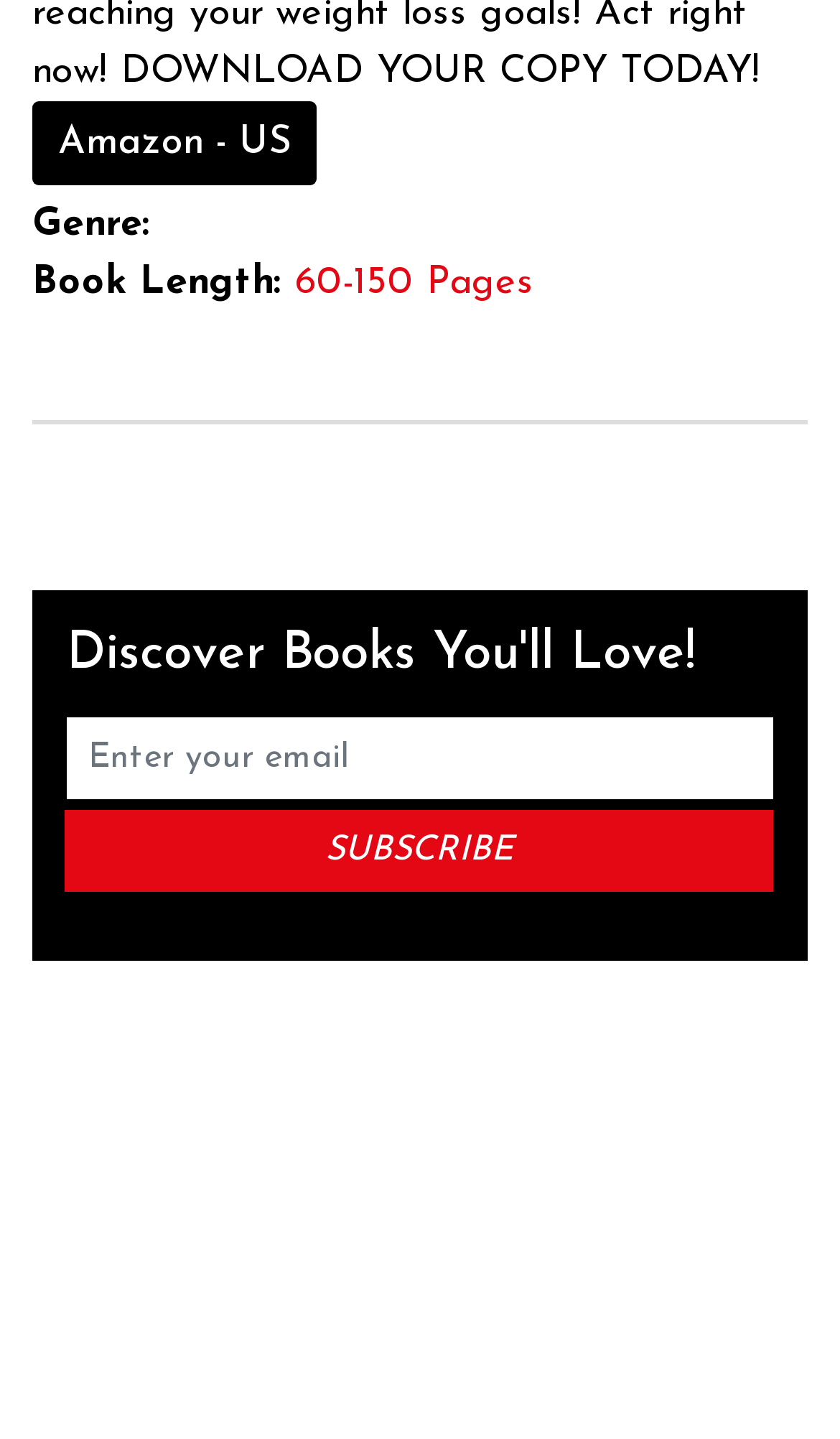What is the purpose of the email textbox?
From the screenshot, provide a brief answer in one word or phrase.

To subscribe